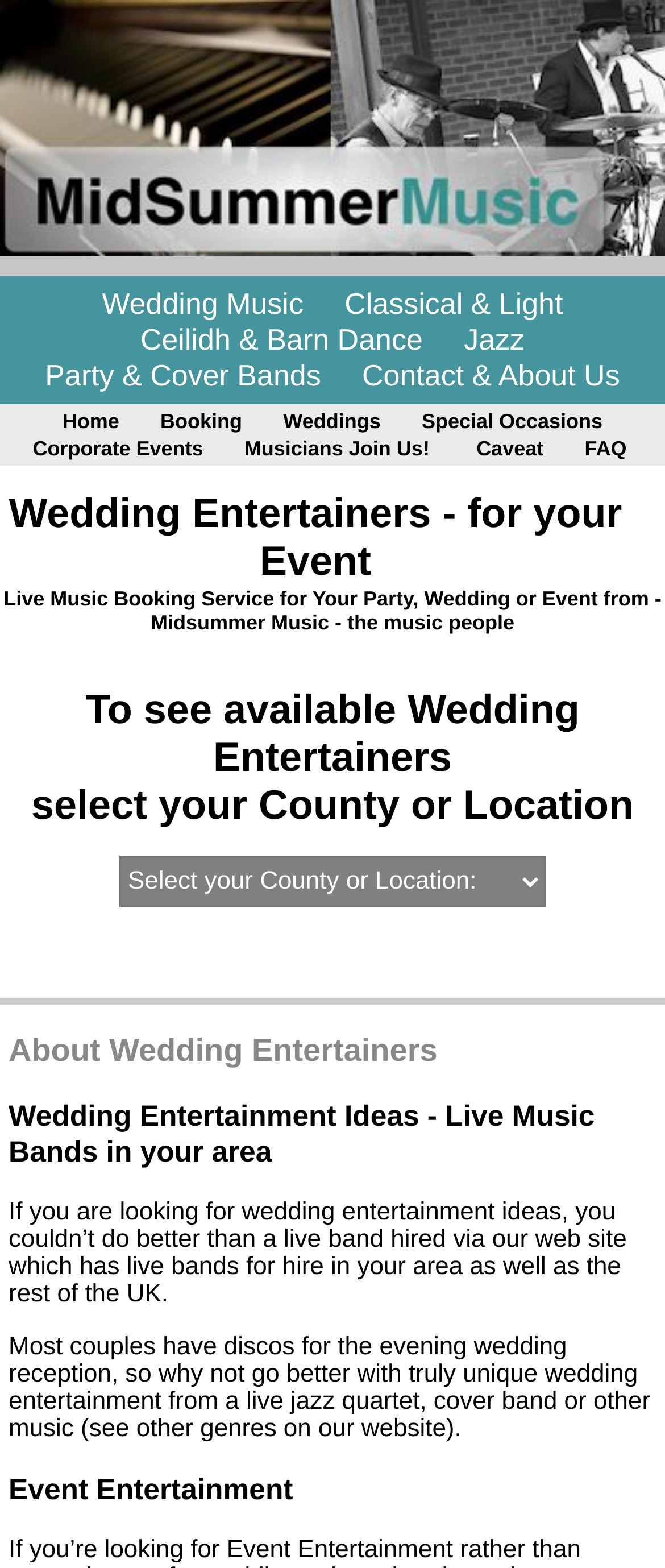Create an elaborate caption that covers all aspects of the webpage.

This webpage is about wedding entertainment and live music bands for hire. At the top, there are multiple links to different genres of music, including Wedding Music, Classical & Light, Ceilidh & Barn Dance, Jazz, and Party & Cover Bands. These links are positioned horizontally across the top of the page, with Wedding Music on the left and Party & Cover Bands on the right.

Below the music genre links, there are more links to various pages, including Home, Booking, Weddings, Special Occasions, Corporate Events, and Musicians Join Us!. These links are also positioned horizontally, with Home on the left and Musicians Join Us! on the right.

The main content of the page starts with a heading that reads "Wedding Entertainers - for your Event". Below this heading, there is a paragraph of text that describes the live music booking service offered by Midsummer Music. 

Further down, there is a section that allows users to select their county or location to see available wedding entertainers. This section includes a combobox to select the location.

The page also features several headings, including "About Wedding Entertainers", "Wedding Entertainment Ideas - Live Music Bands in your area", and "Event Entertainment". These headings are positioned vertically down the page, with the corresponding text sections below each heading. The text sections provide information about wedding entertainment ideas, including the benefits of hiring a live band and the various genres of music available.